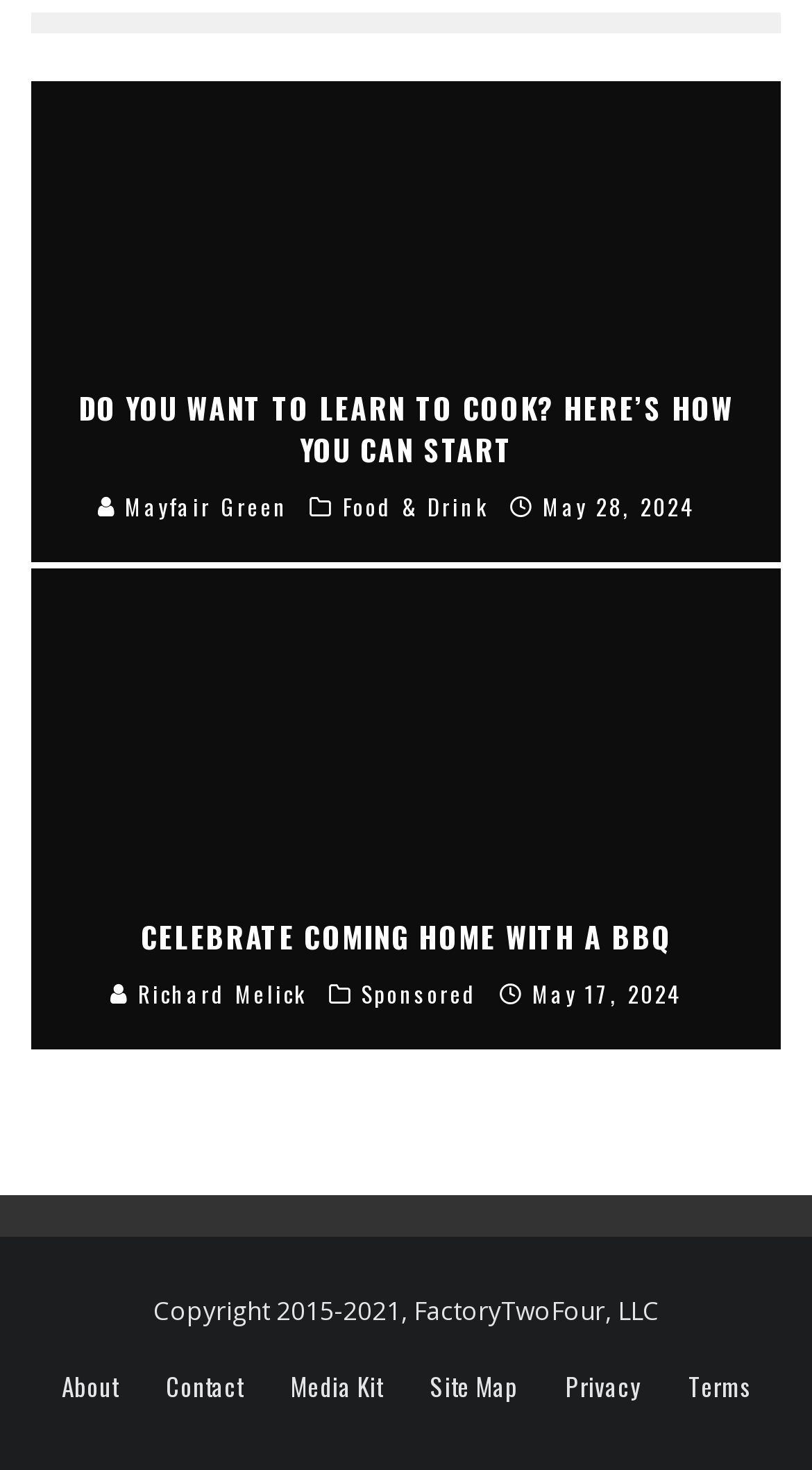Locate the bounding box coordinates of the area to click to fulfill this instruction: "Click on the 'DO YOU WANT TO LEARN TO COOK? HERE’S HOW YOU CAN START' link". The bounding box should be presented as four float numbers between 0 and 1, in the order [left, top, right, bottom].

[0.097, 0.263, 0.903, 0.32]